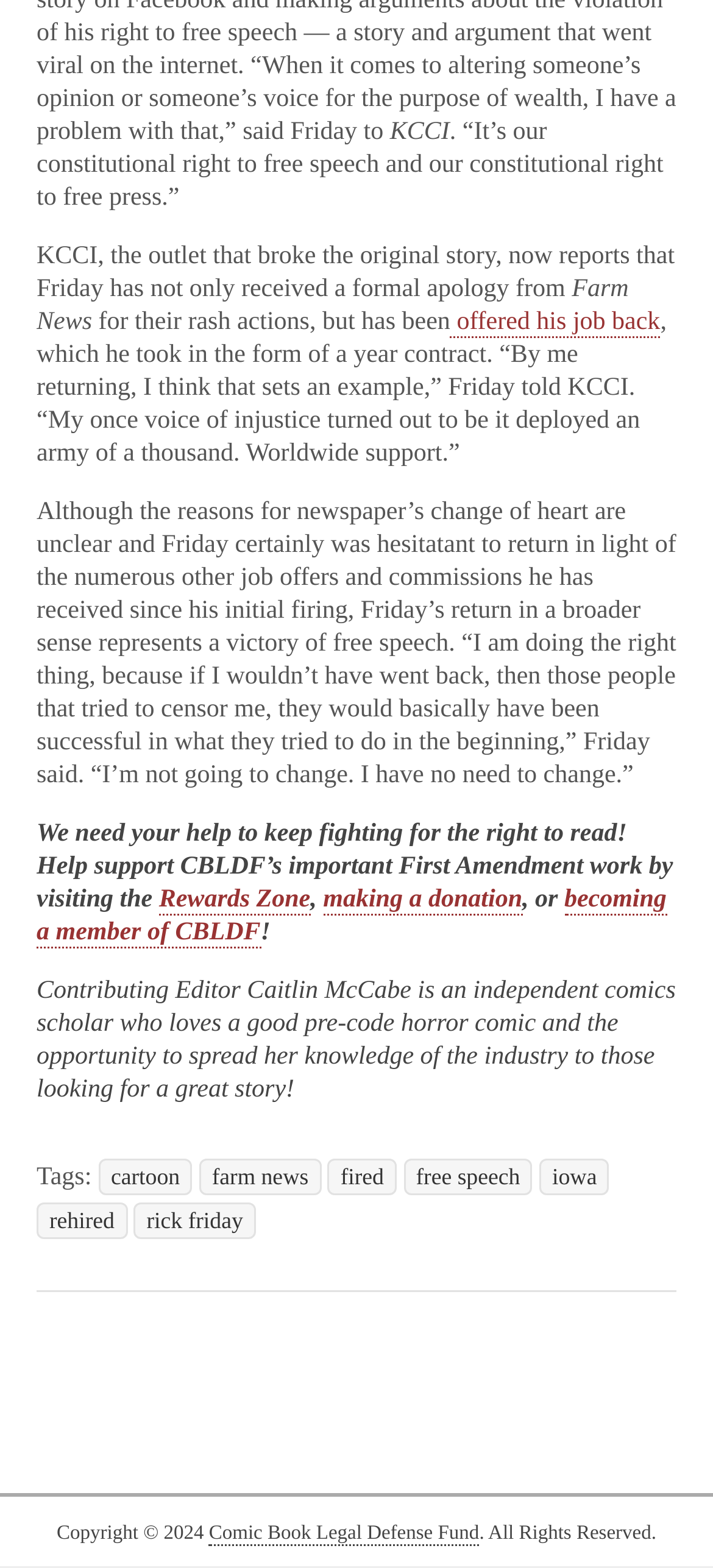Pinpoint the bounding box coordinates of the clickable area needed to execute the instruction: "become a member of CBLDF". The coordinates should be specified as four float numbers between 0 and 1, i.e., [left, top, right, bottom].

[0.051, 0.565, 0.935, 0.605]